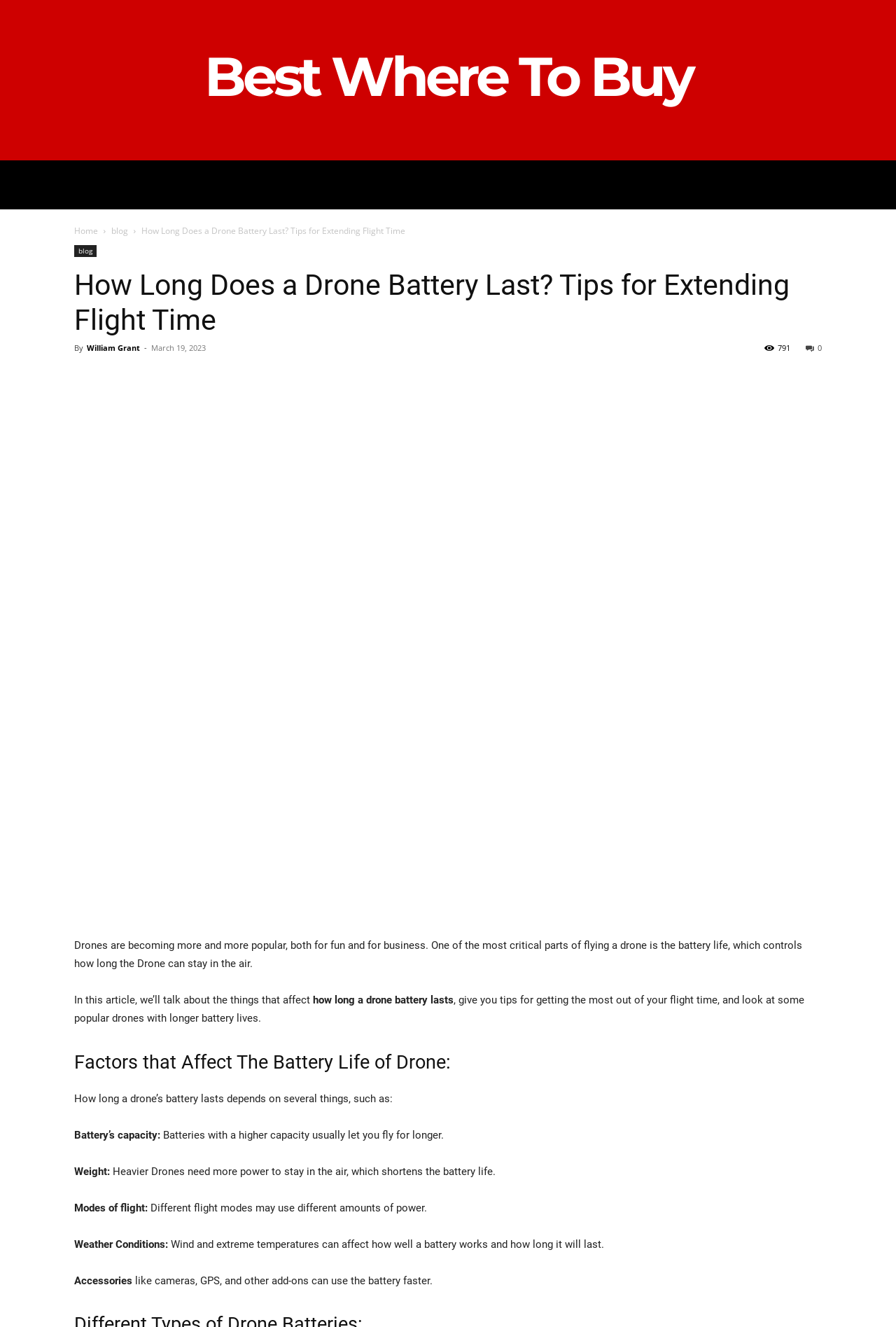Please identify the bounding box coordinates of where to click in order to follow the instruction: "Learn about factors that affect the battery life of a drone".

[0.083, 0.79, 0.917, 0.81]